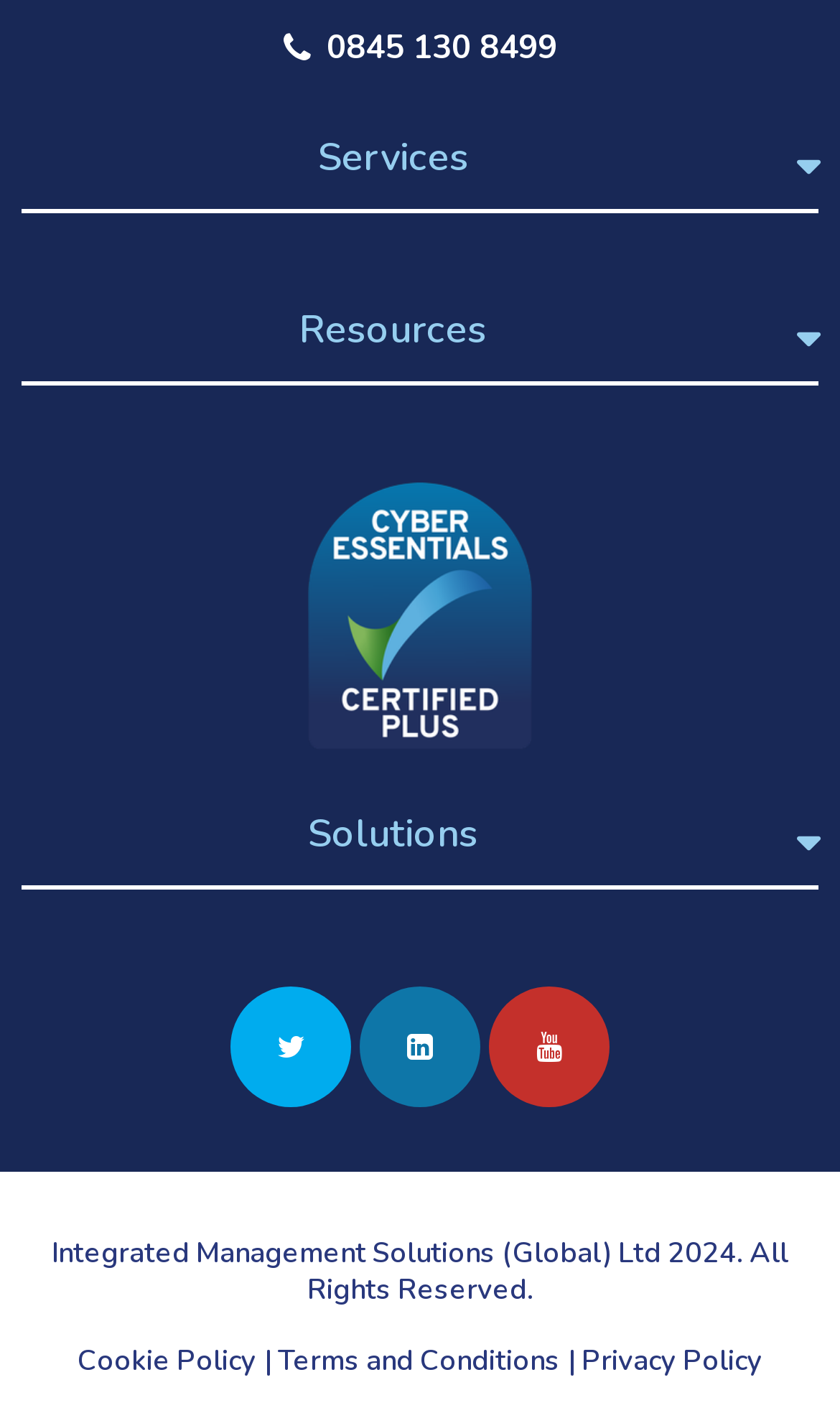How many main sections are on the webpage?
Refer to the screenshot and deliver a thorough answer to the question presented.

I counted the number of main sections by looking at the heading elements with icons '' which indicate sections. There are three sections: 'Services', 'Resources', and 'Solutions'. These headings are located at the top of the webpage, with bounding boxes of [0.026, 0.098, 0.974, 0.151], [0.026, 0.22, 0.974, 0.273], and [0.026, 0.576, 0.974, 0.63] respectively.